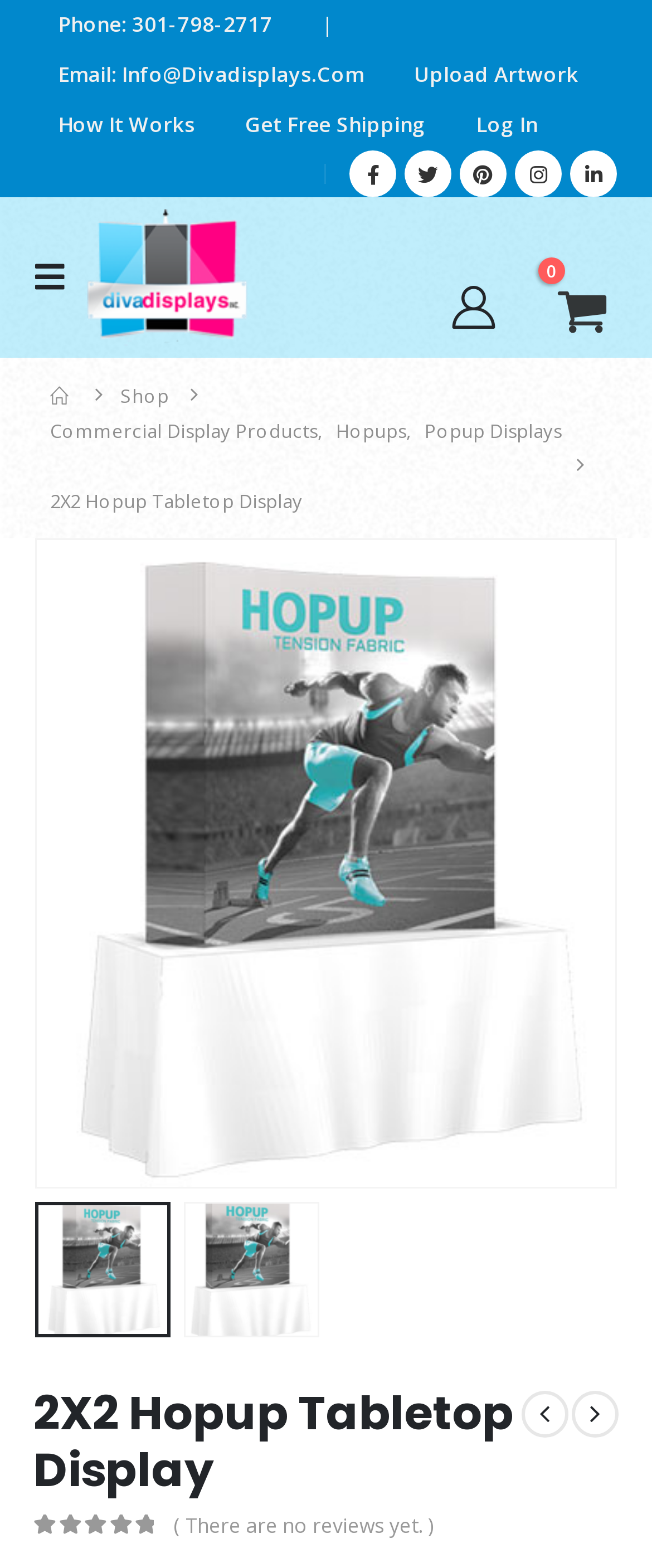What is the phone number to contact?
Look at the image and provide a detailed response to the question.

I found the phone number by looking at the top section of the webpage, where it says 'Phone: 301-798-2717'.